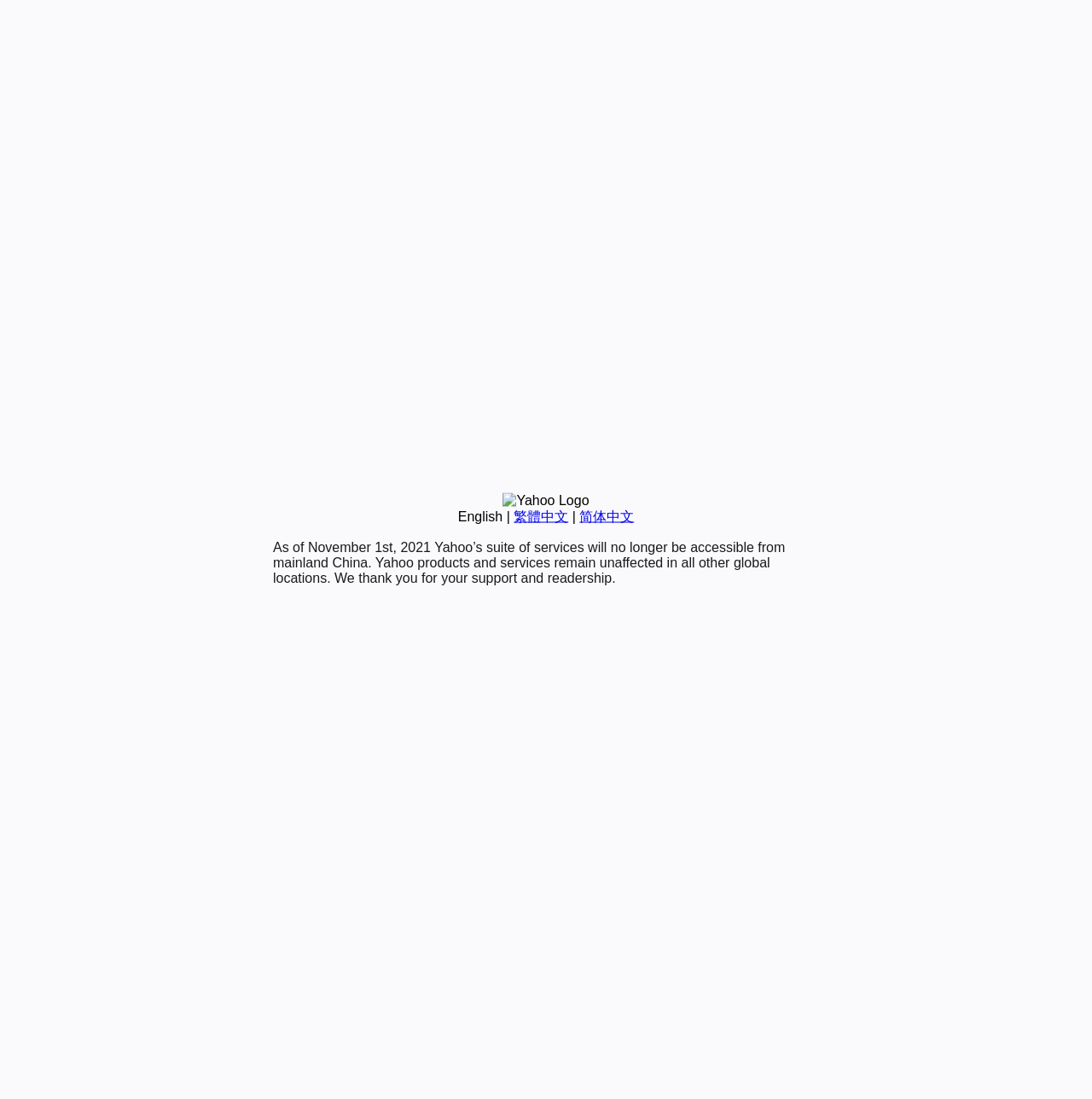Identify the bounding box of the UI component described as: "English".

[0.419, 0.463, 0.46, 0.476]